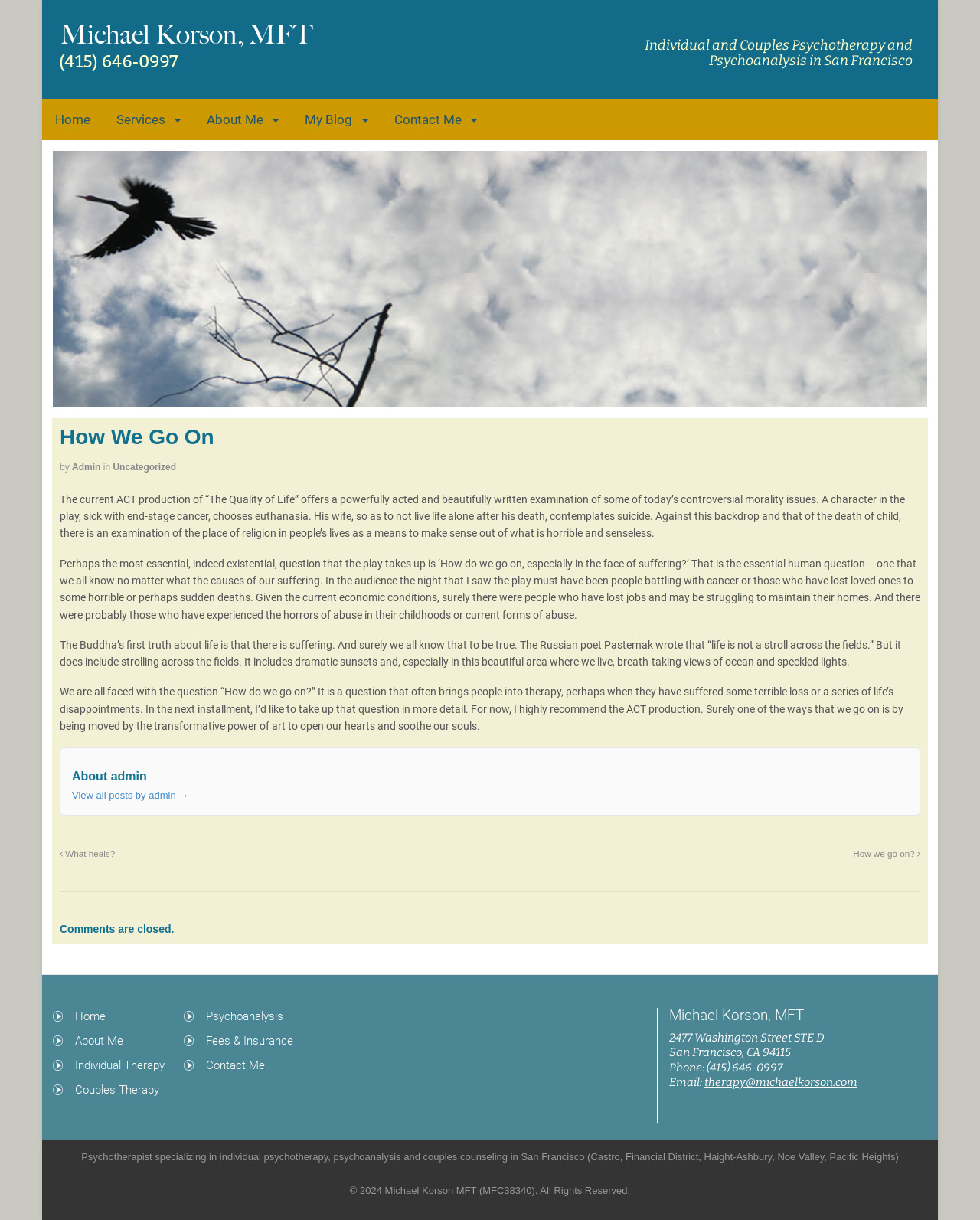What is the topic of the article in the main content area?
Provide a detailed and extensive answer to the question.

The main content area of the webpage contains an article that discusses the ACT production of 'The Quality of Life' play, which explores controversial morality issues and the question of how we go on in the face of suffering.